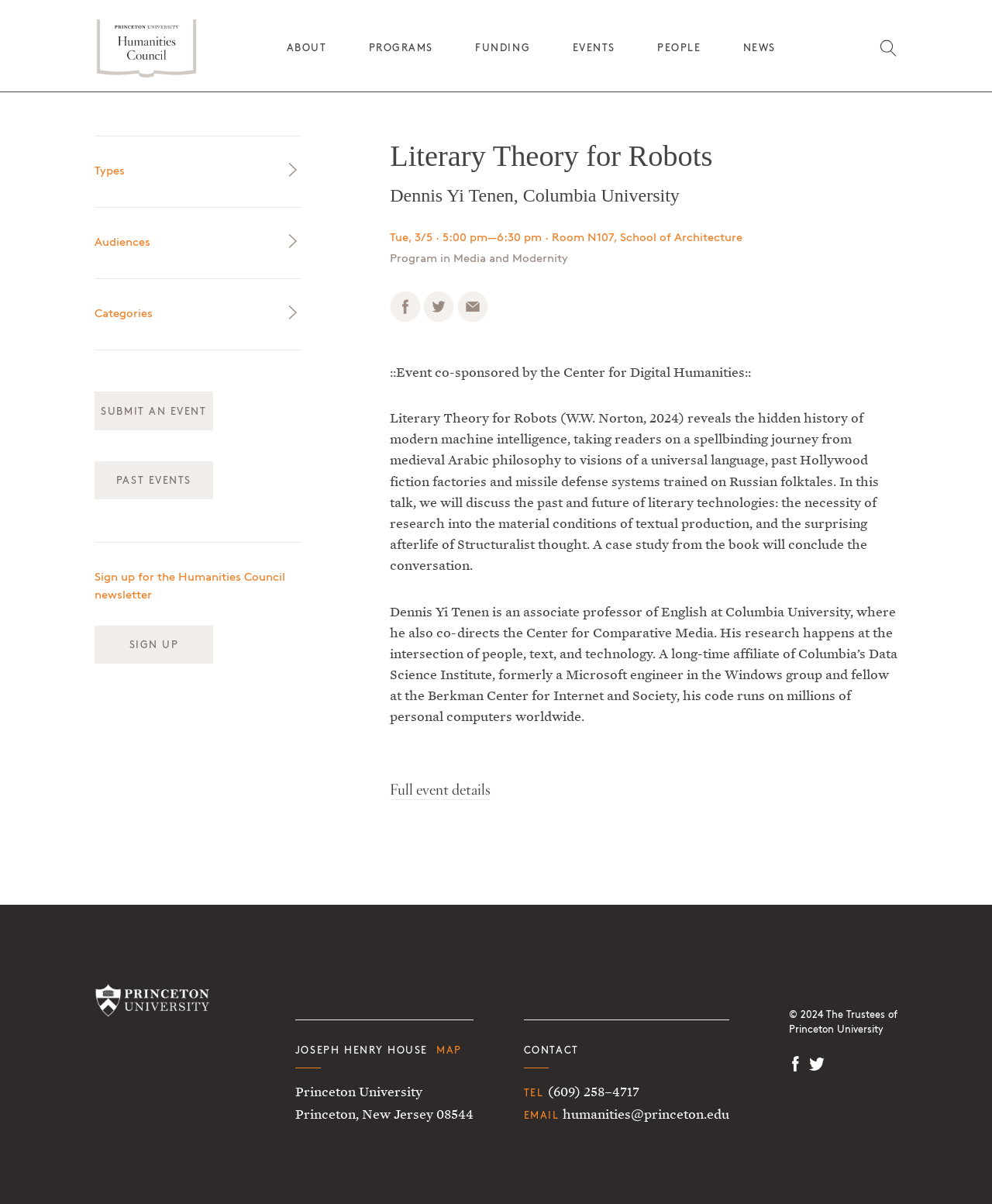Provide the text content of the webpage's main heading.

Literary Theory for Robots